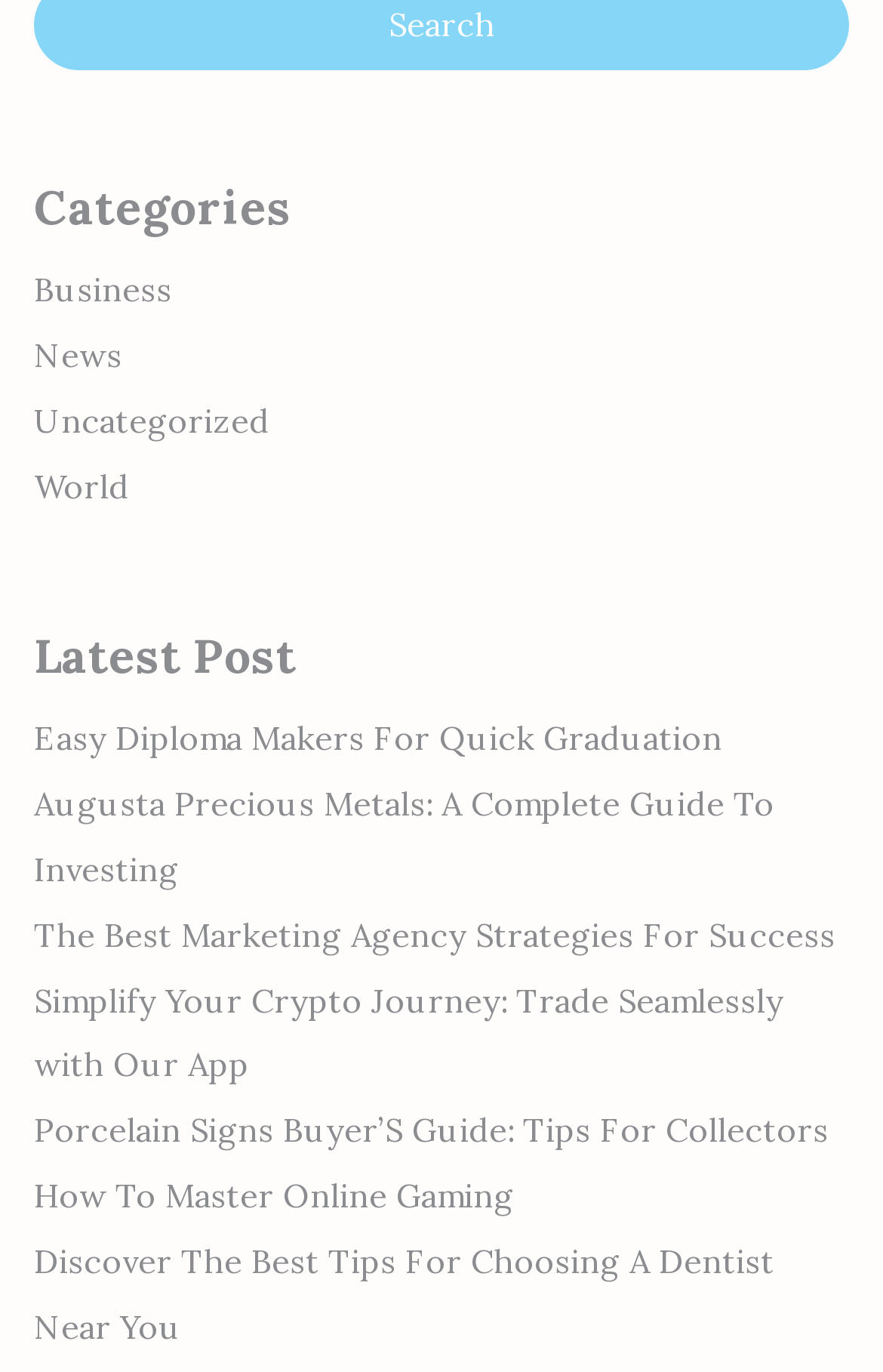Can you give a comprehensive explanation to the question given the content of the image?
What is the first category listed?

The first category listed is 'Business' which is a link element located at the top of the webpage with a bounding box of [0.038, 0.197, 0.195, 0.227].